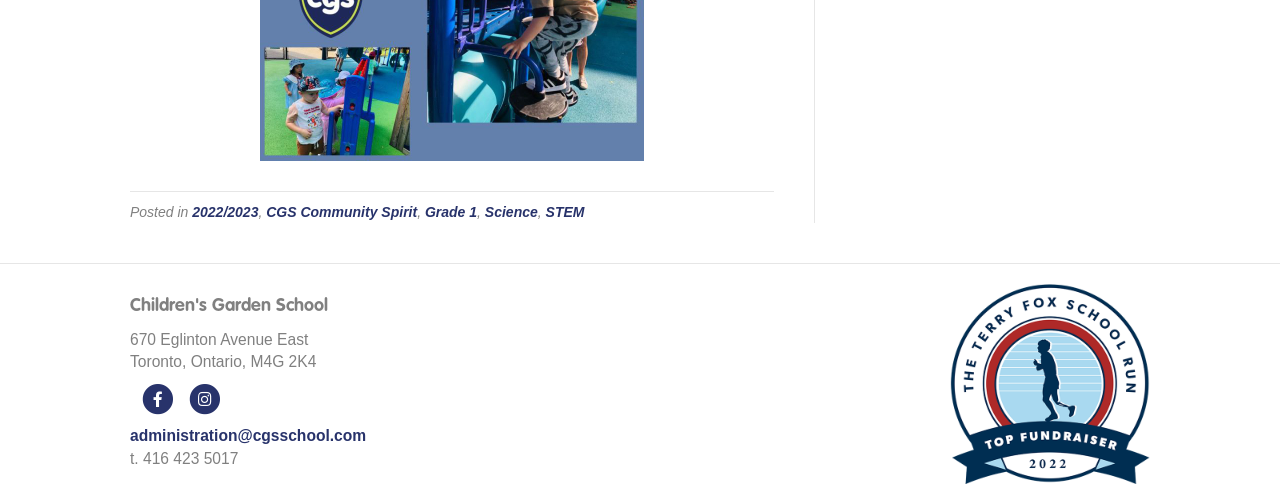Please analyze the image and provide a thorough answer to the question:
What is the category of the post?

The category of the post can be found in the link elements, which are 'CGS Community Spirit', 'Grade 1', 'Science', and 'STEM'. These categories are located at the top of the webpage and are likely used to categorize the post.